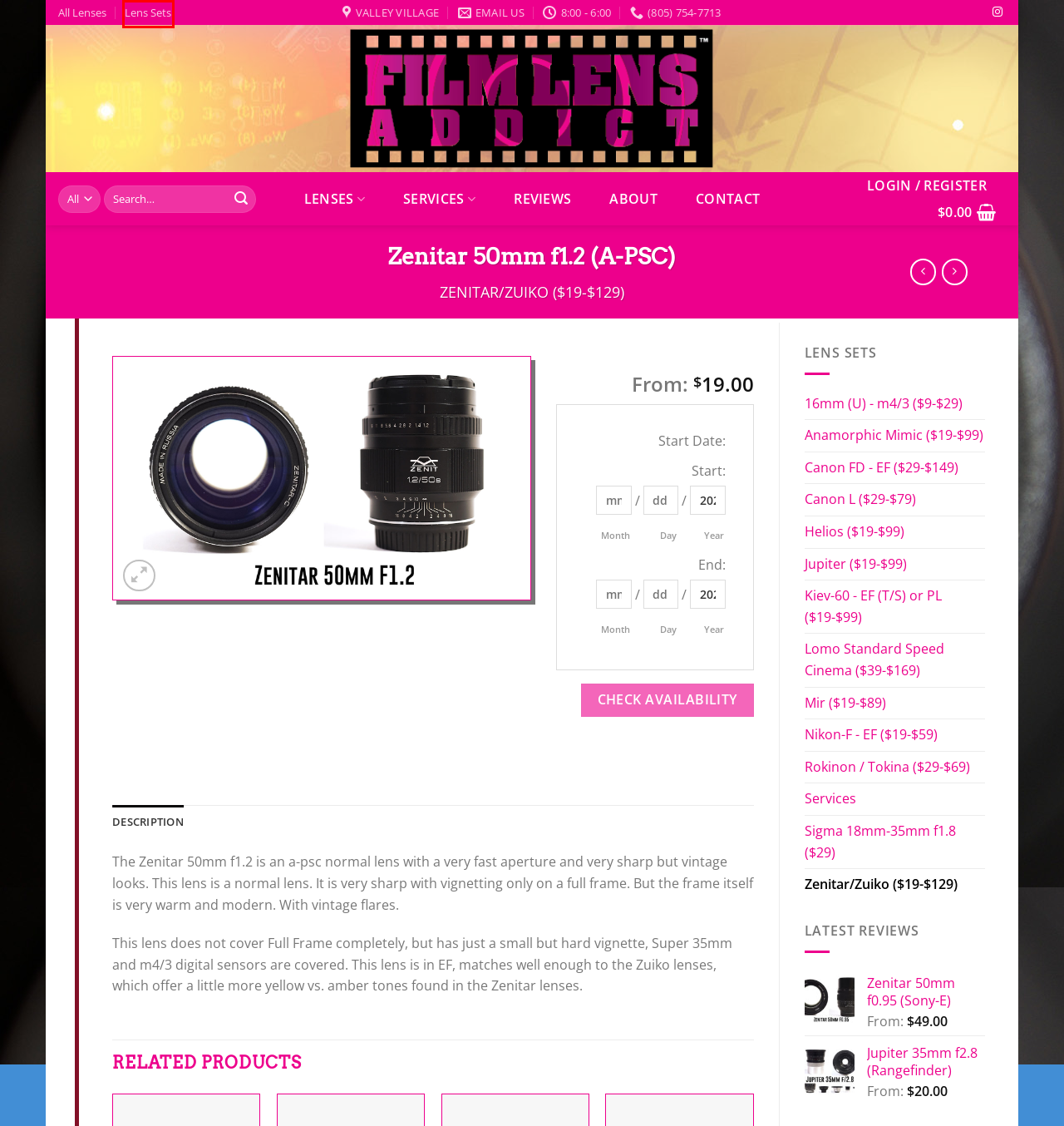You have a screenshot of a webpage where a red bounding box highlights a specific UI element. Identify the description that best matches the resulting webpage after the highlighted element is clicked. The choices are:
A. About - Film Lens Addict
B. Canon FD - EF ($29-$149) Archives - Film Lens Addict
C. Contact - Film Lens Addict
D. Jupiter ($19-$99) Archives - Film Lens Addict
E. Services Archives - Film Lens Addict
F. Lens Sets - Film Lens Addict
G. My Account - Film Lens Addict
H. Services - Film Lens Addict

F